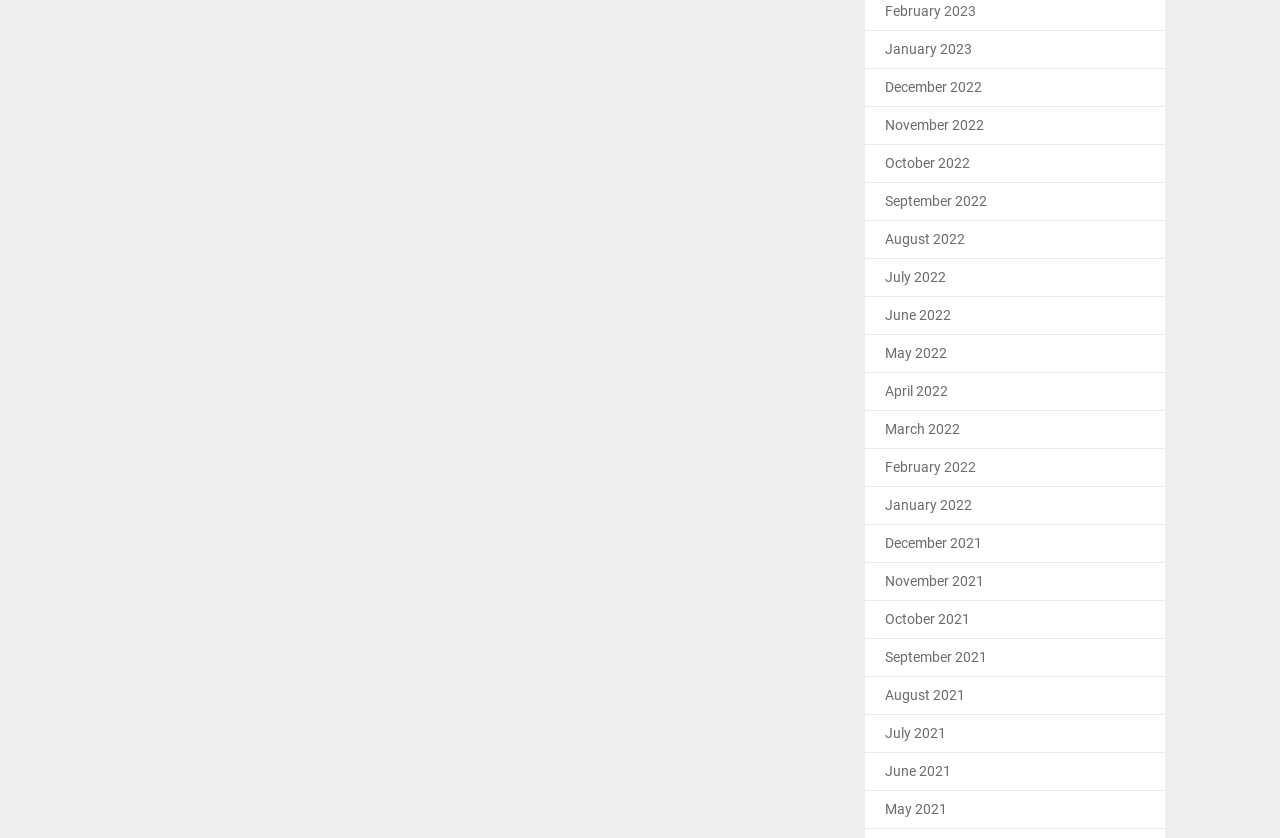Please determine the bounding box coordinates of the element to click in order to execute the following instruction: "Read the article about digital disruption". The coordinates should be four float numbers between 0 and 1, specified as [left, top, right, bottom].

None